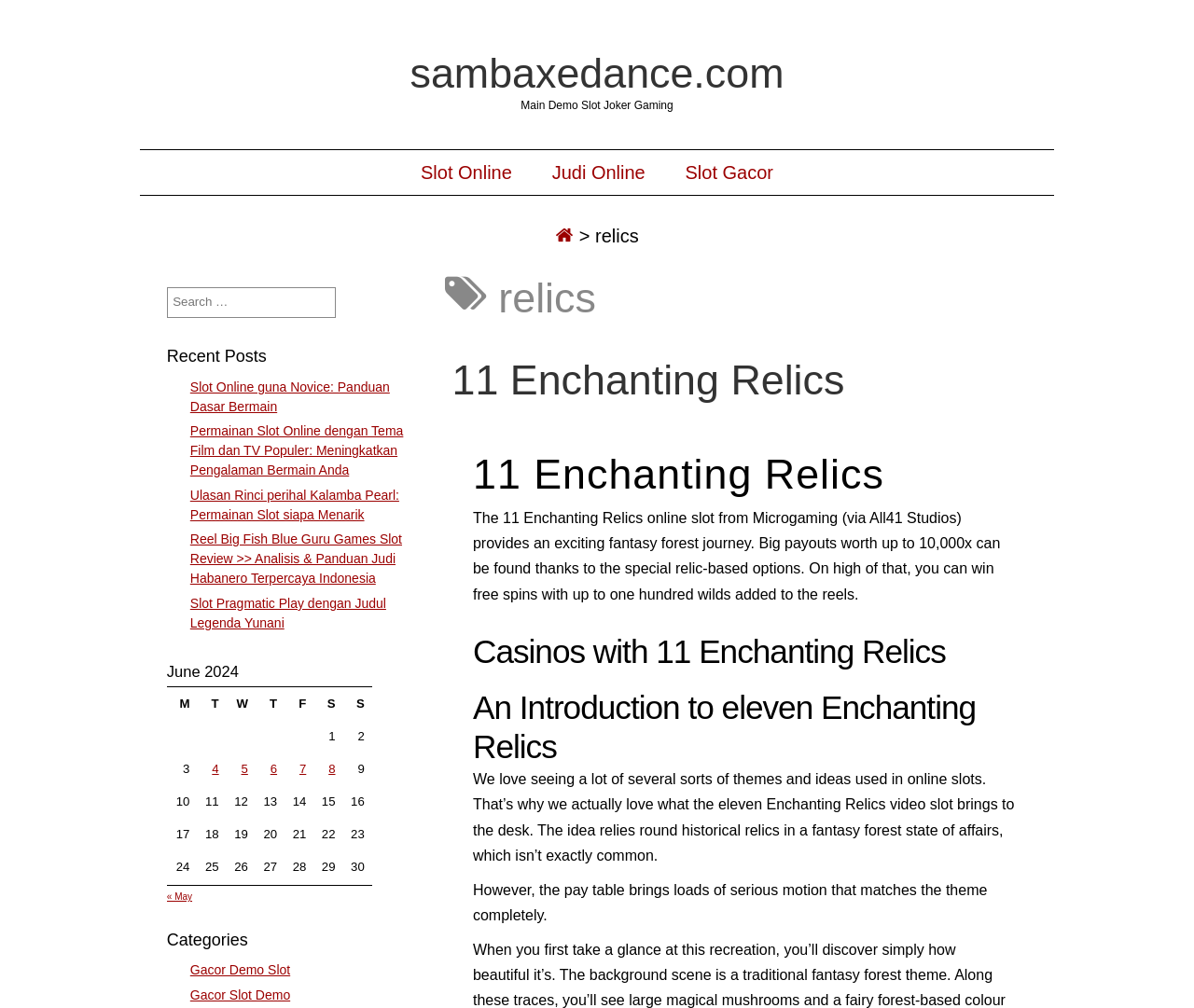Pinpoint the bounding box coordinates of the clickable element needed to complete the instruction: "Search for:". The coordinates should be provided as four float numbers between 0 and 1: [left, top, right, bottom].

[0.139, 0.286, 0.164, 0.31]